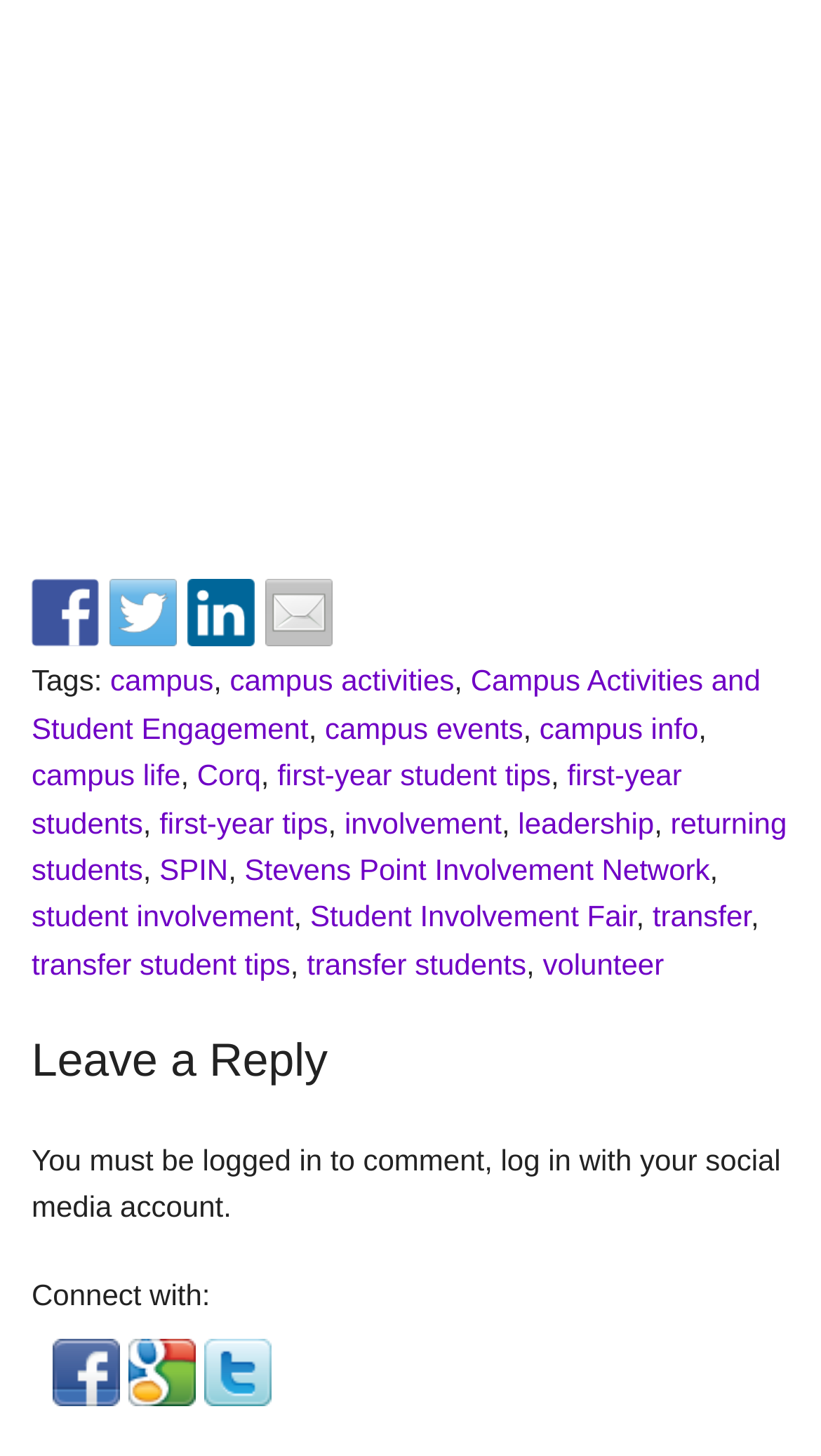Locate the bounding box coordinates of the element that should be clicked to fulfill the instruction: "Click on the TECHNOLOGY link".

None